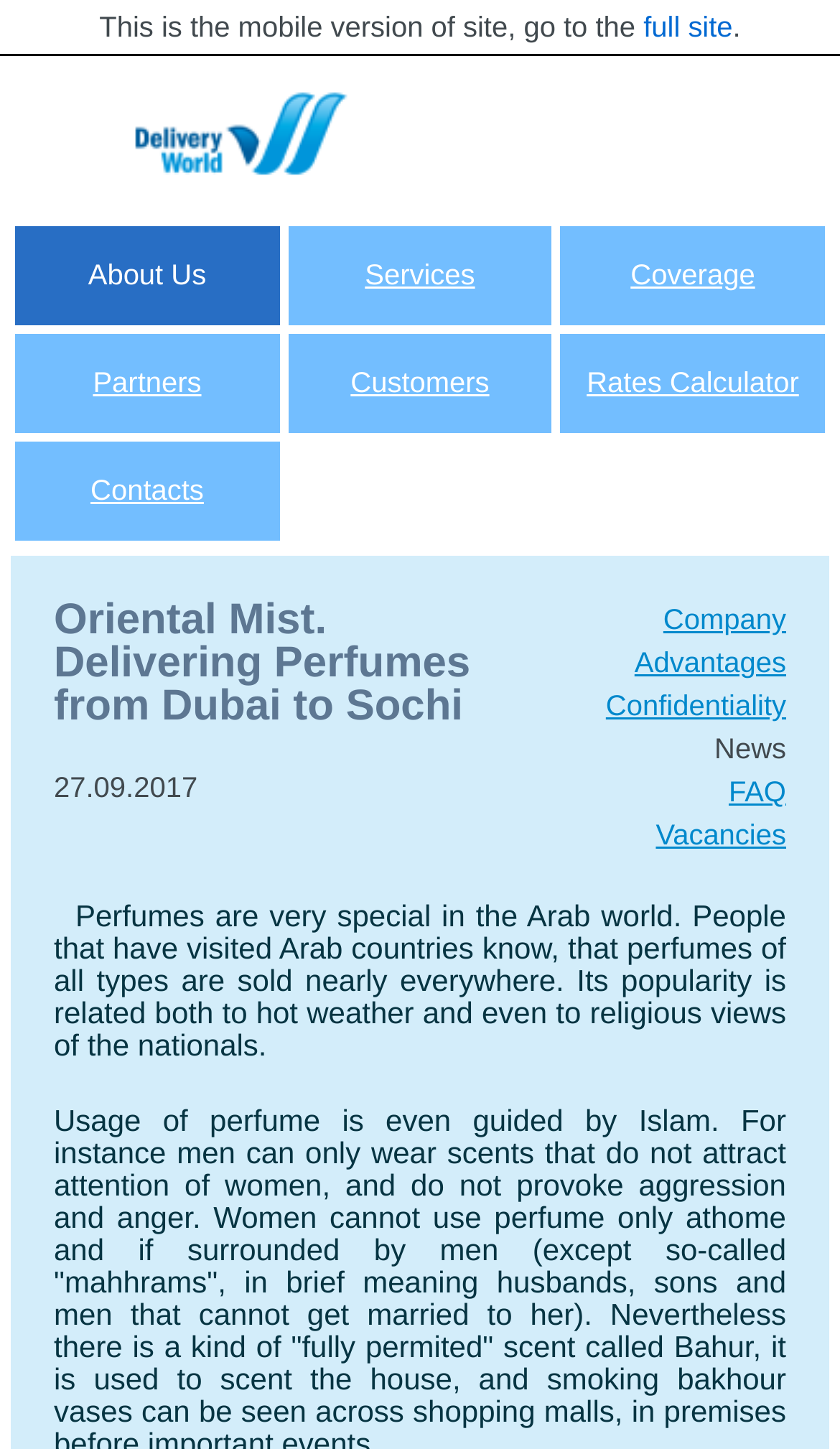Please answer the following question using a single word or phrase: 
What is the date of the news article?

27.09.2017